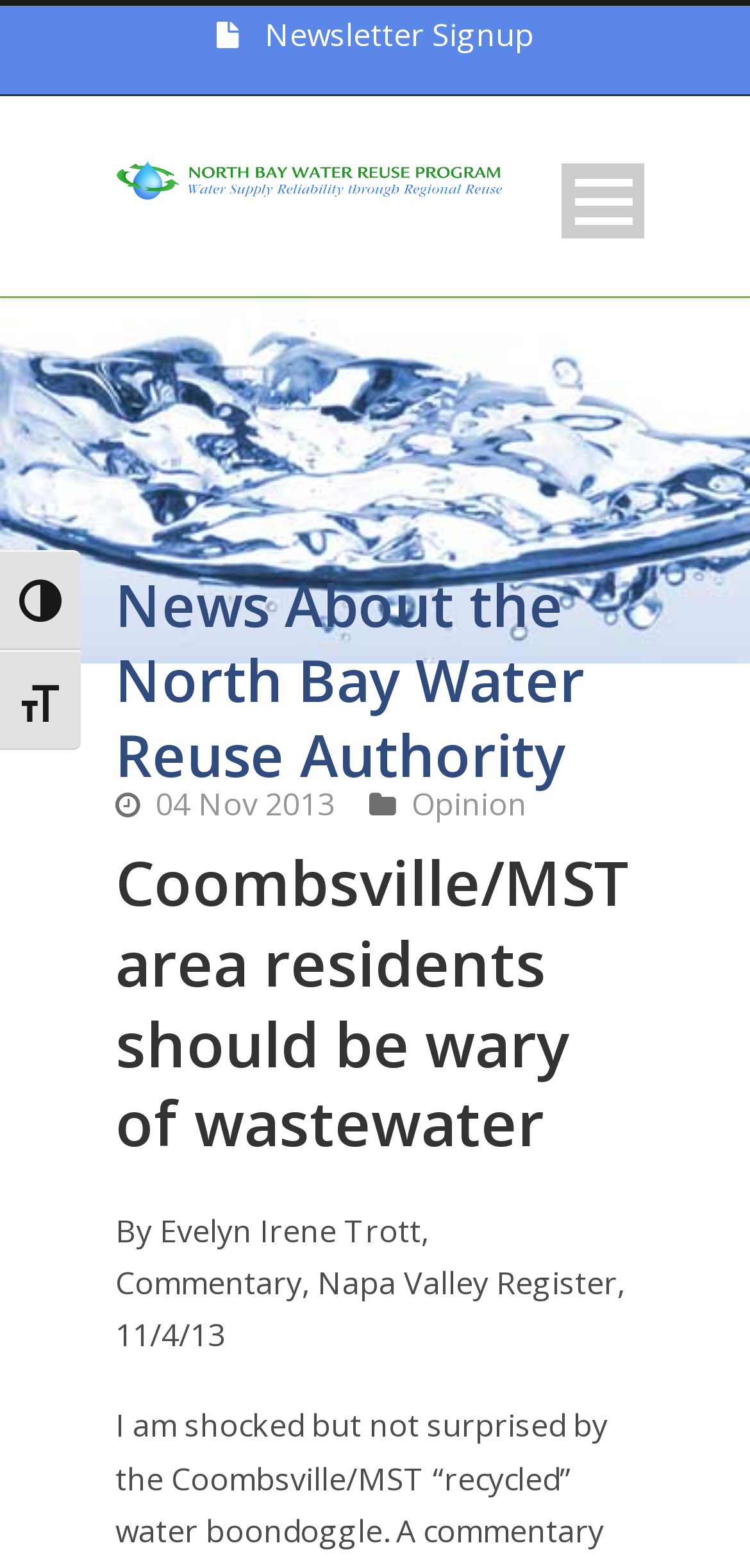Identify the coordinates of the bounding box for the element that must be clicked to accomplish the instruction: "Read about project descriptions".

[0.154, 0.312, 0.846, 0.373]